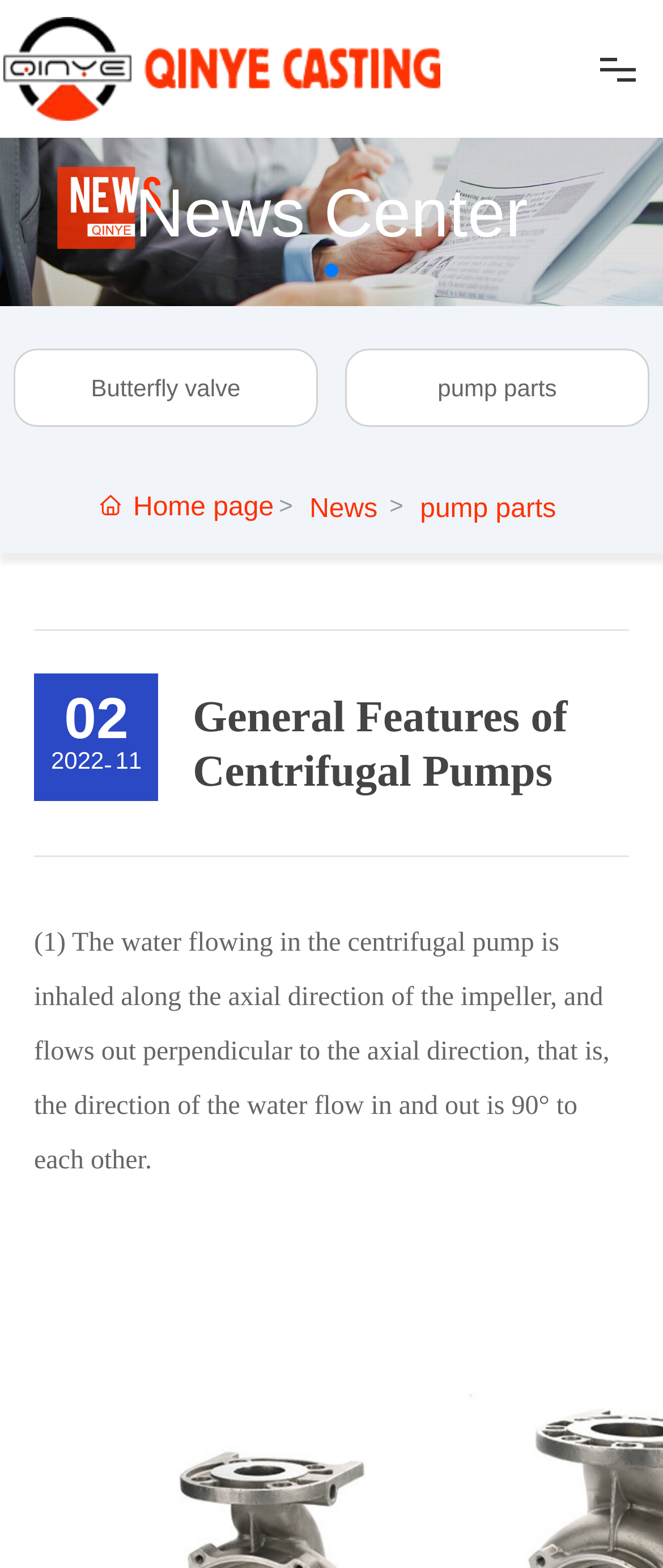Reply to the question with a single word or phrase:
What is the first menu item on the top navigation bar?

HOME